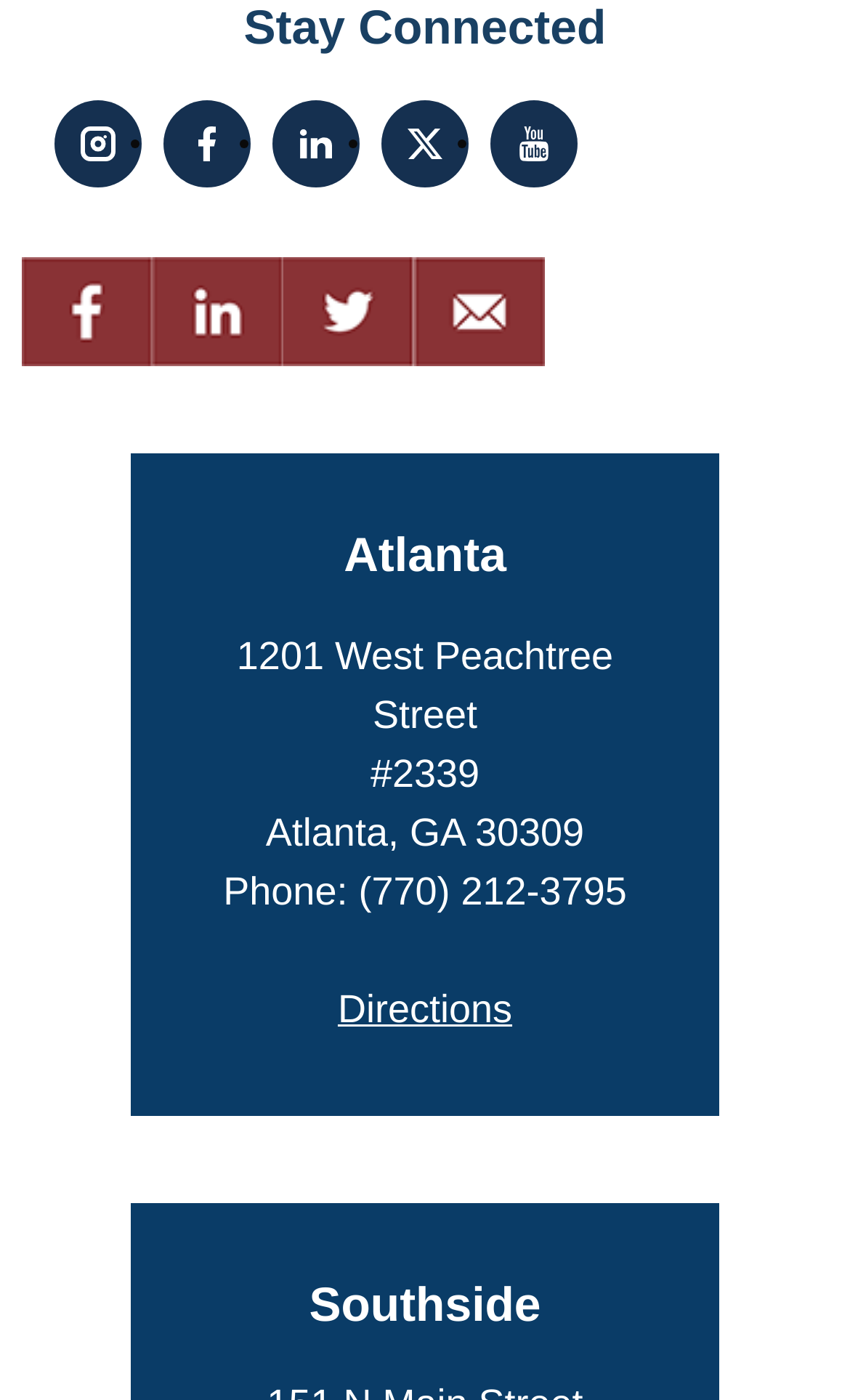What is the purpose of the 'Directions' link?
Using the details from the image, give an elaborate explanation to answer the question.

I found the purpose of the 'Directions' link by looking at its location on the webpage. The link is located near the address and phone number of the Atlanta location, indicating that it is related to navigating to that location. Therefore, the purpose of the link is to provide directions to the Atlanta location.